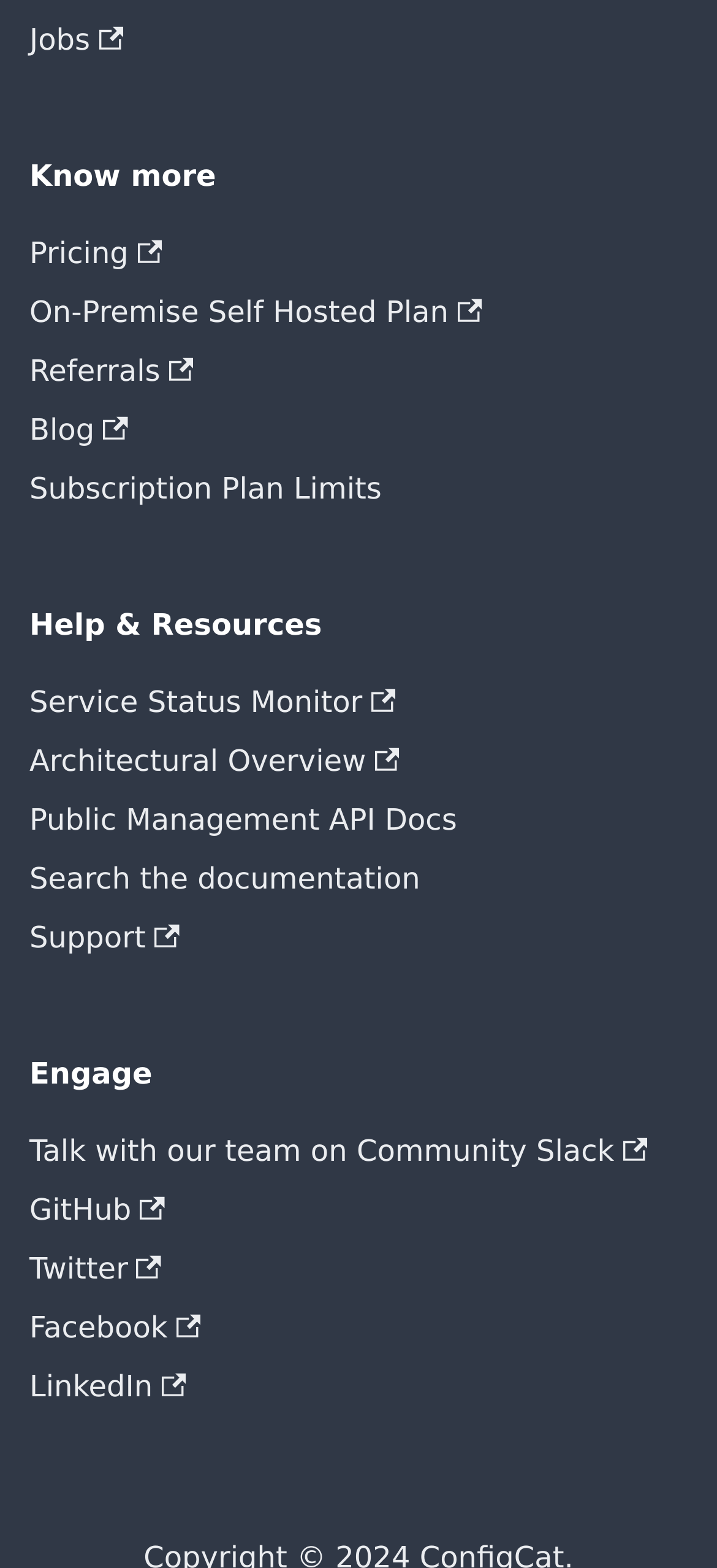What is the first link on the webpage?
Based on the image, respond with a single word or phrase.

Jobs